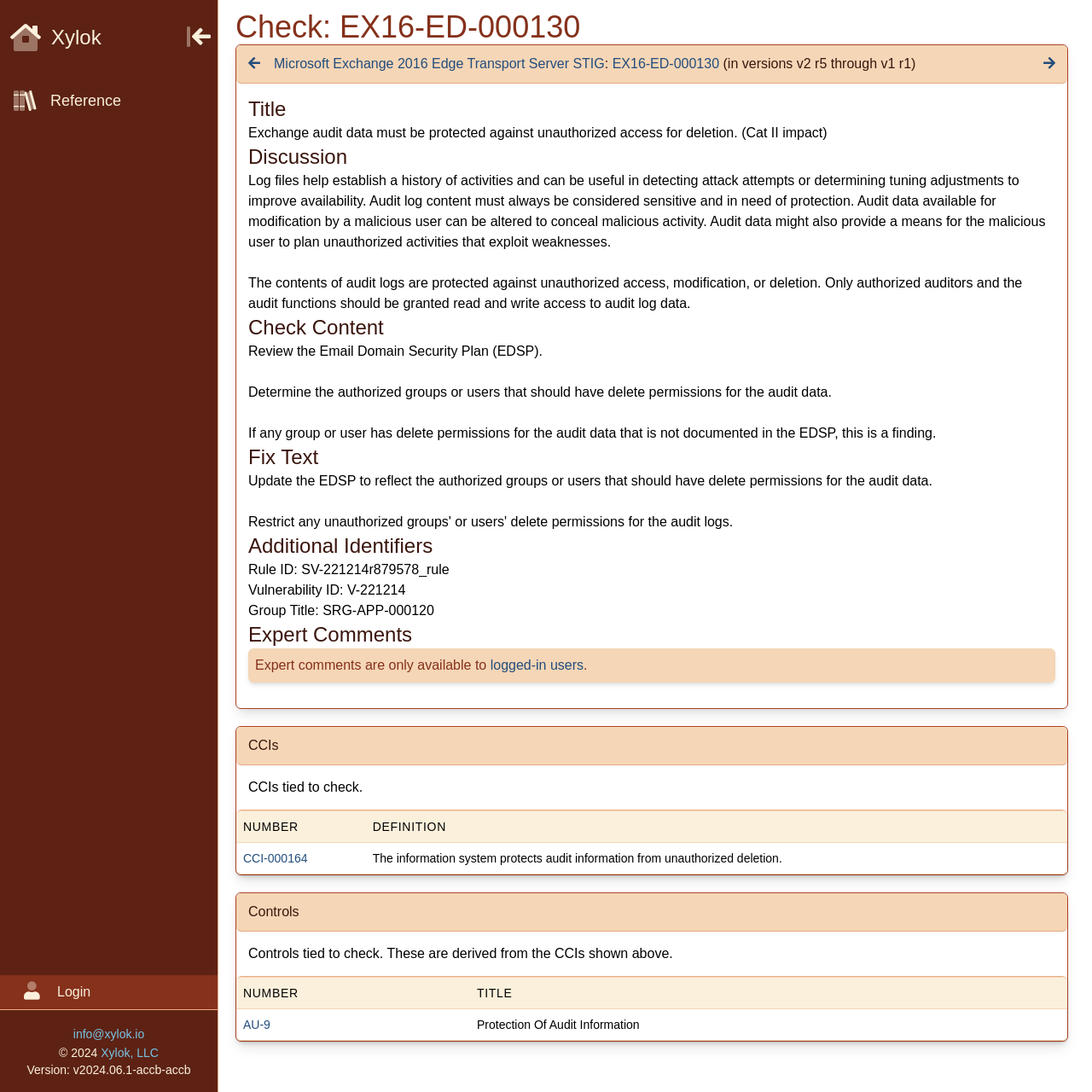Find the bounding box coordinates of the clickable region needed to perform the following instruction: "Check Microsoft Exchange 2016 Edge Transport Server STIG". The coordinates should be provided as four float numbers between 0 and 1, i.e., [left, top, right, bottom].

[0.251, 0.052, 0.554, 0.065]